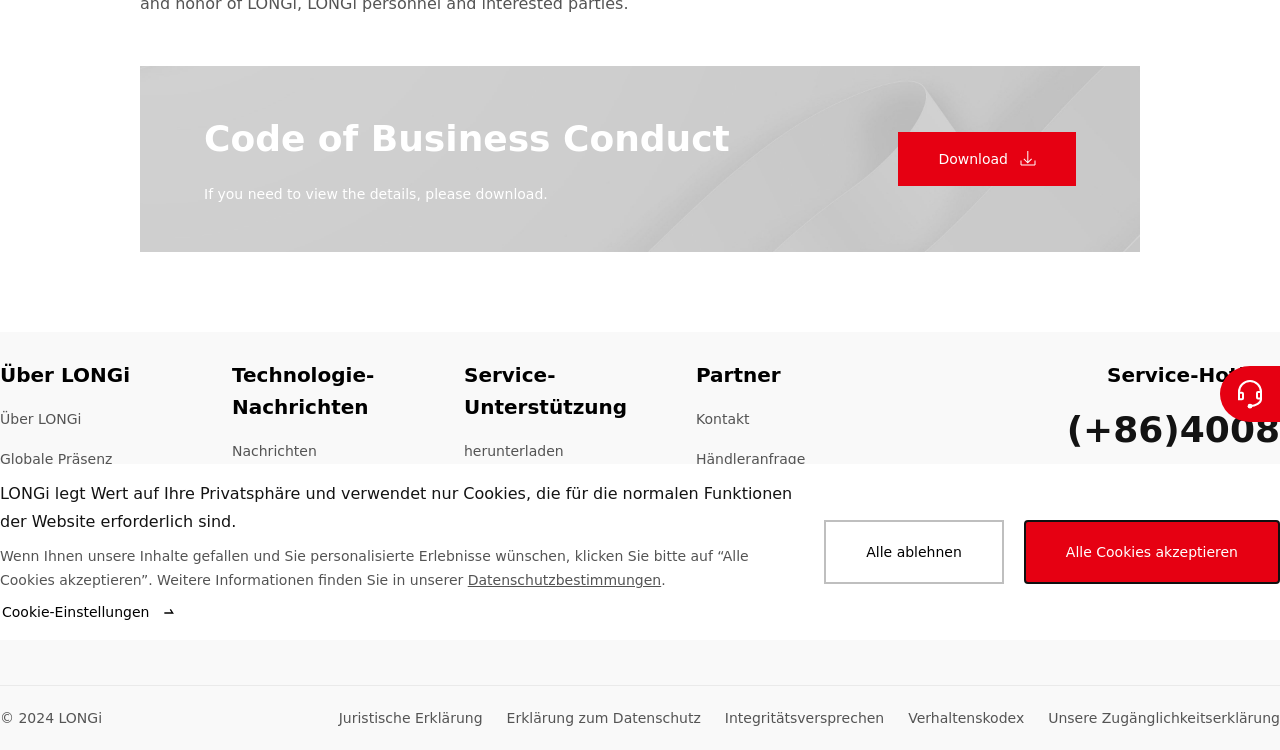Predict the bounding box coordinates of the UI element that matches this description: "Alle Cookies akzeptieren". The coordinates should be in the format [left, top, right, bottom] with each value between 0 and 1.

[0.8, 0.693, 1.0, 0.779]